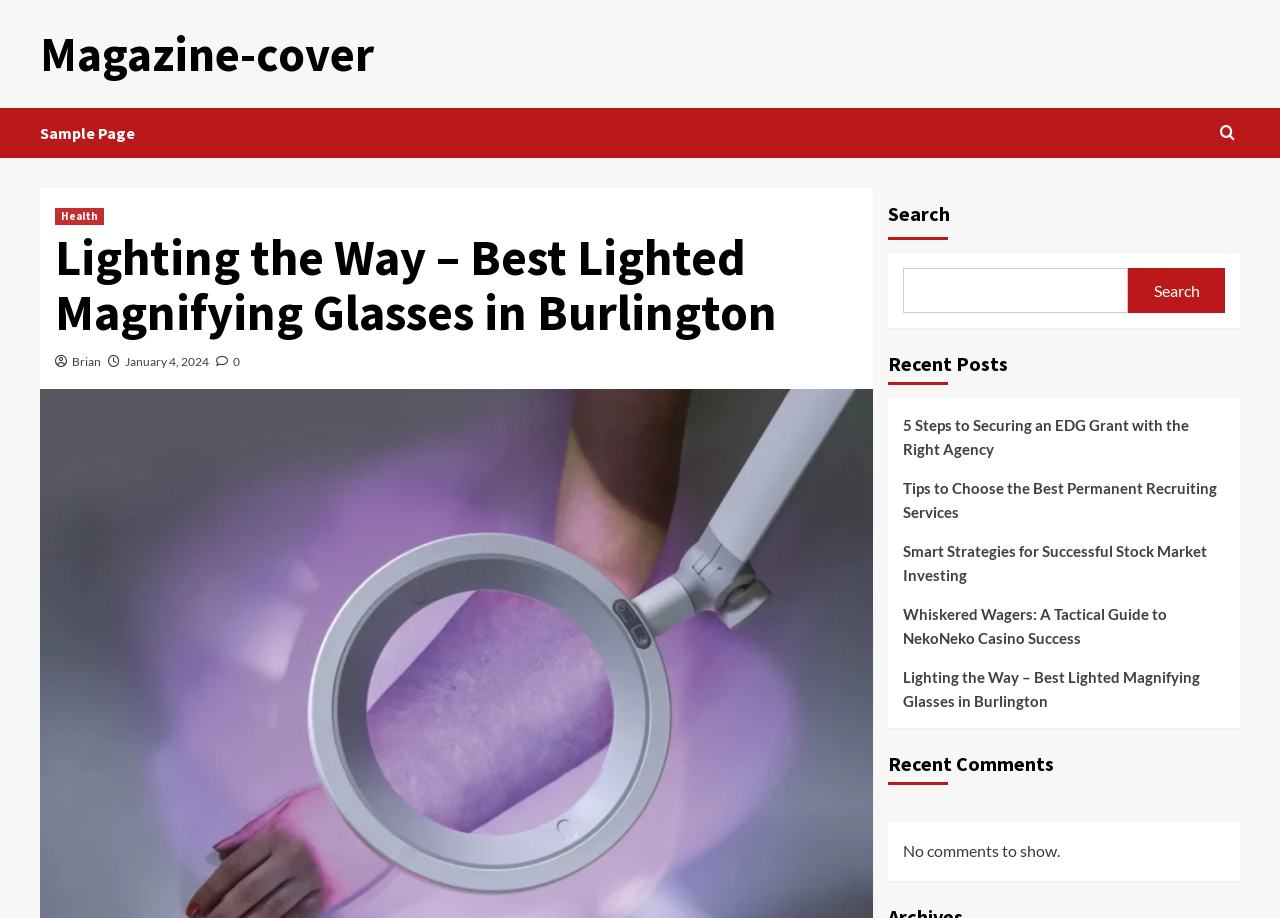How many recent posts are listed on the webpage?
Using the screenshot, give a one-word or short phrase answer.

5